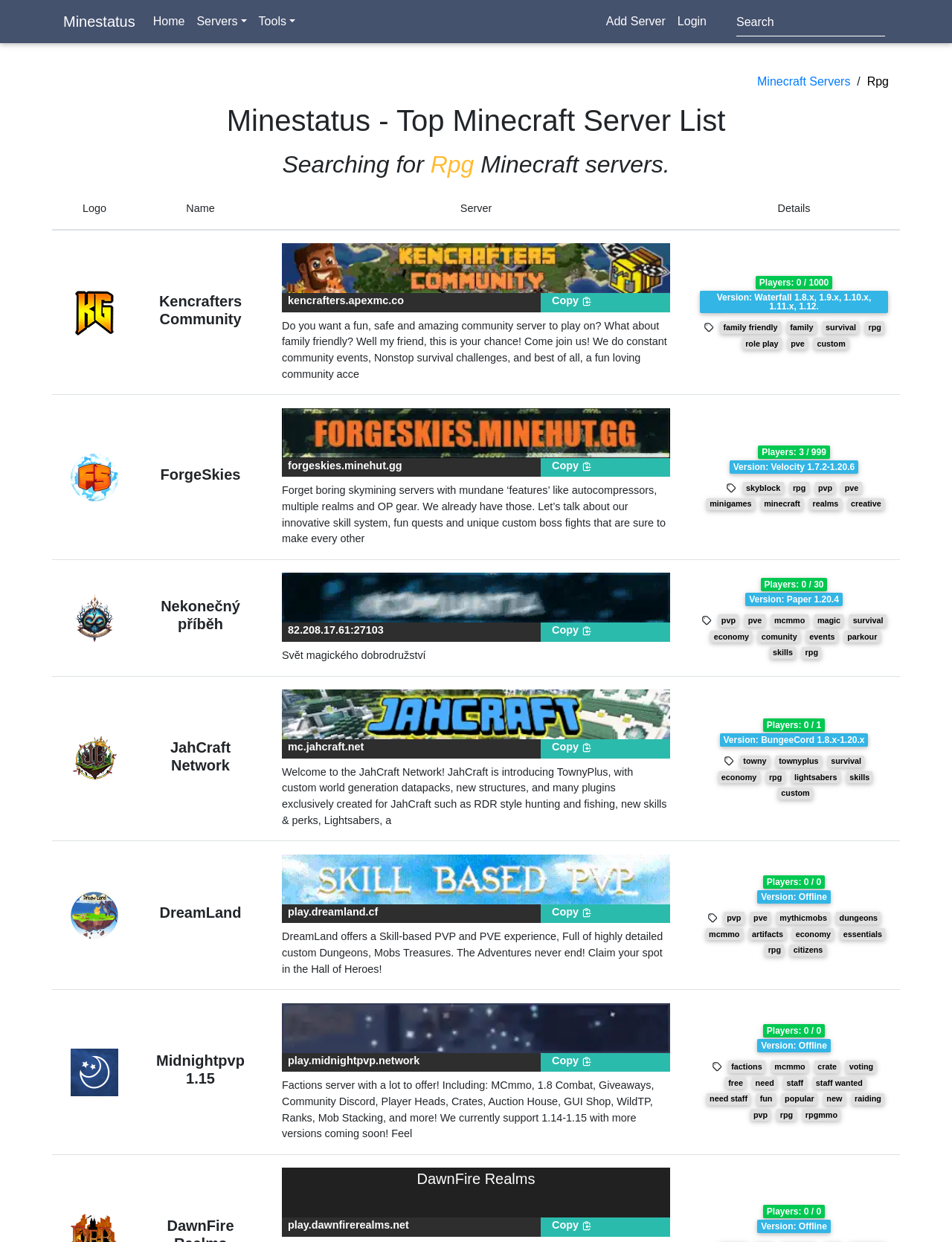Identify the bounding box coordinates for the element you need to click to achieve the following task: "Search for Minecraft servers". The coordinates must be four float values ranging from 0 to 1, formatted as [left, top, right, bottom].

[0.773, 0.005, 0.93, 0.029]